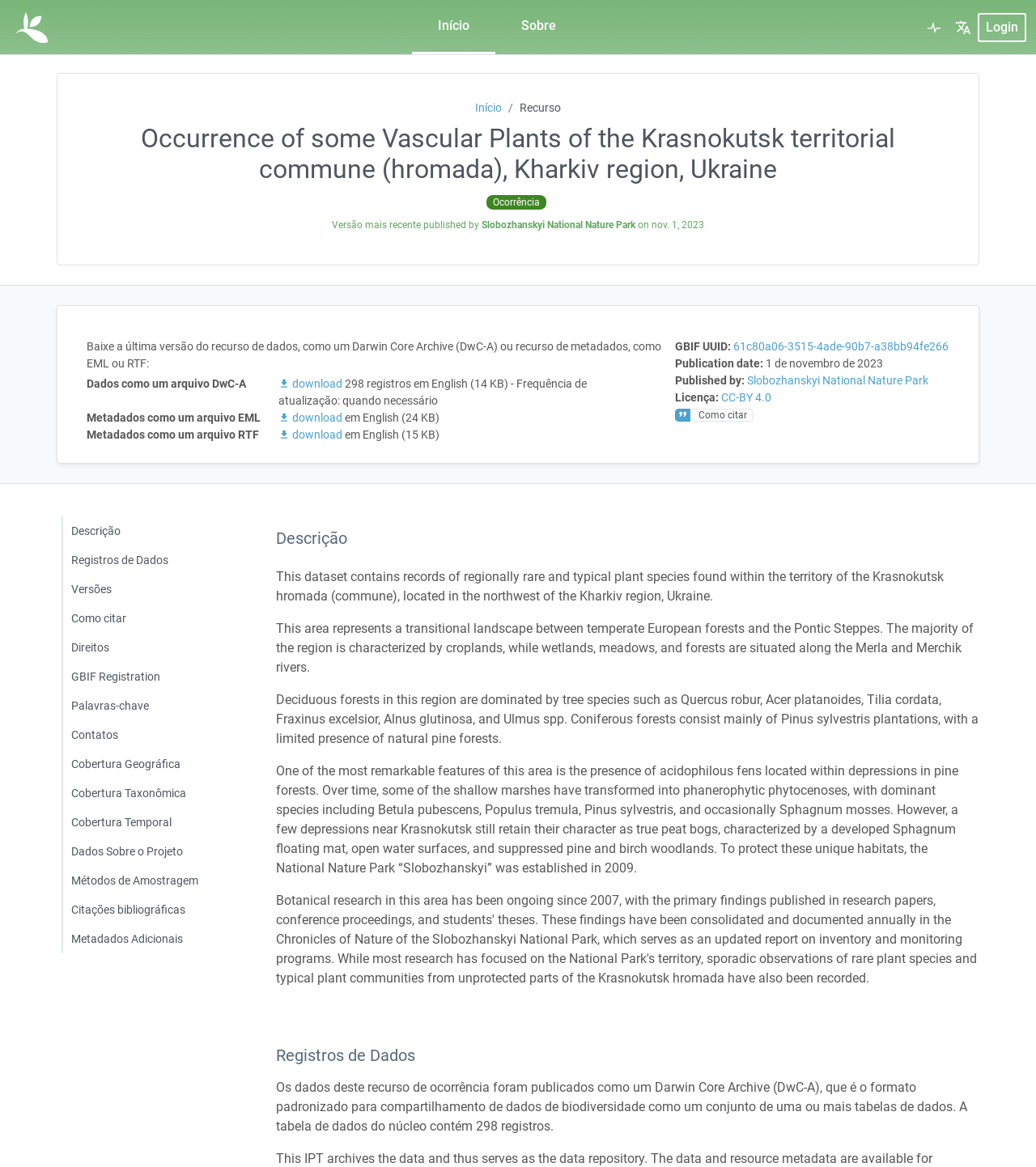Pinpoint the bounding box coordinates of the clickable area needed to execute the instruction: "View the description of the dataset". The coordinates should be specified as four float numbers between 0 and 1, i.e., [left, top, right, bottom].

[0.267, 0.487, 0.911, 0.517]